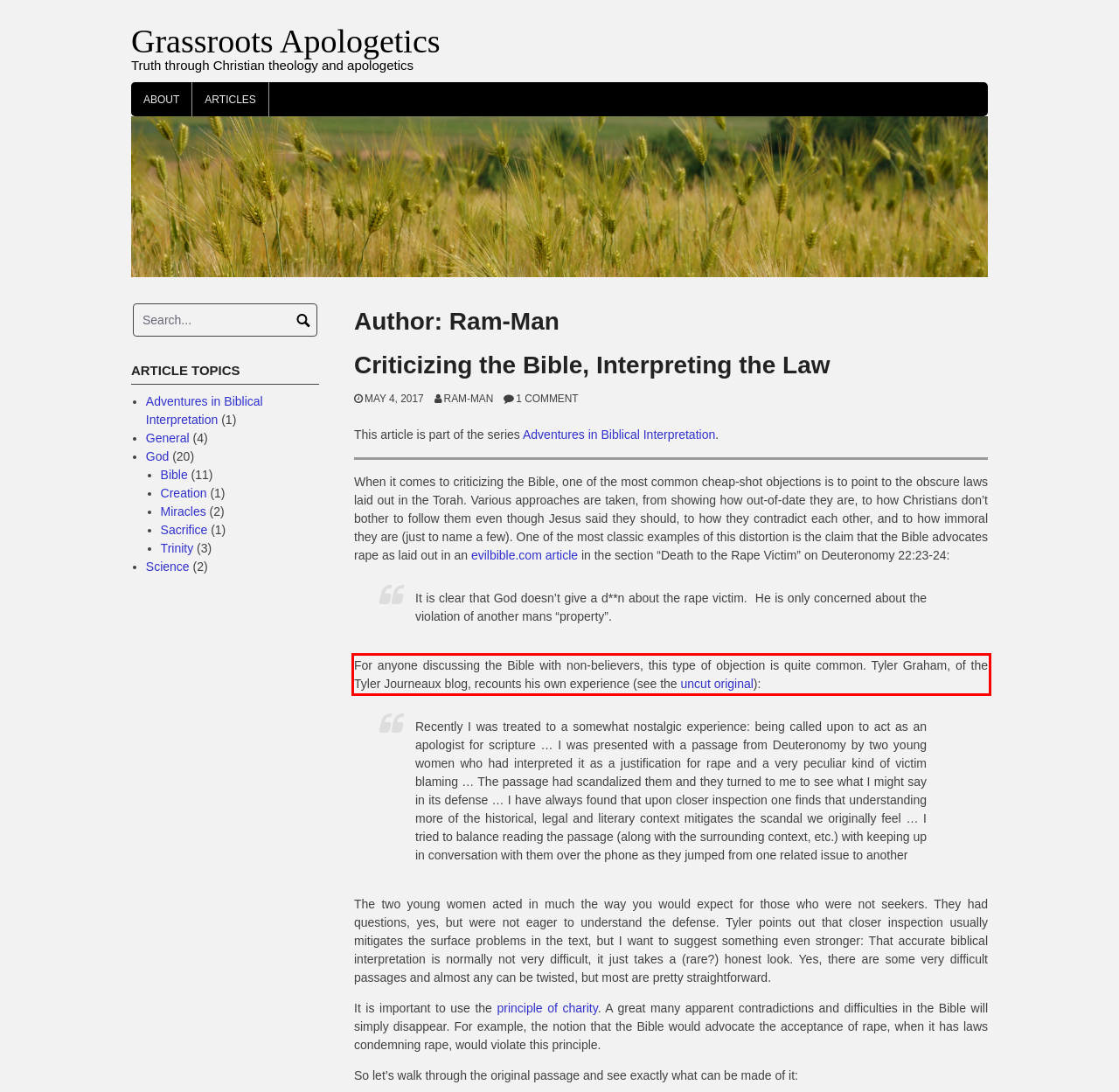Analyze the screenshot of a webpage where a red rectangle is bounding a UI element. Extract and generate the text content within this red bounding box.

For anyone discussing the Bible with non-believers, this type of objection is quite common. Tyler Graham, of the Tyler Journeaux blog, recounts his own experience (see the uncut original):